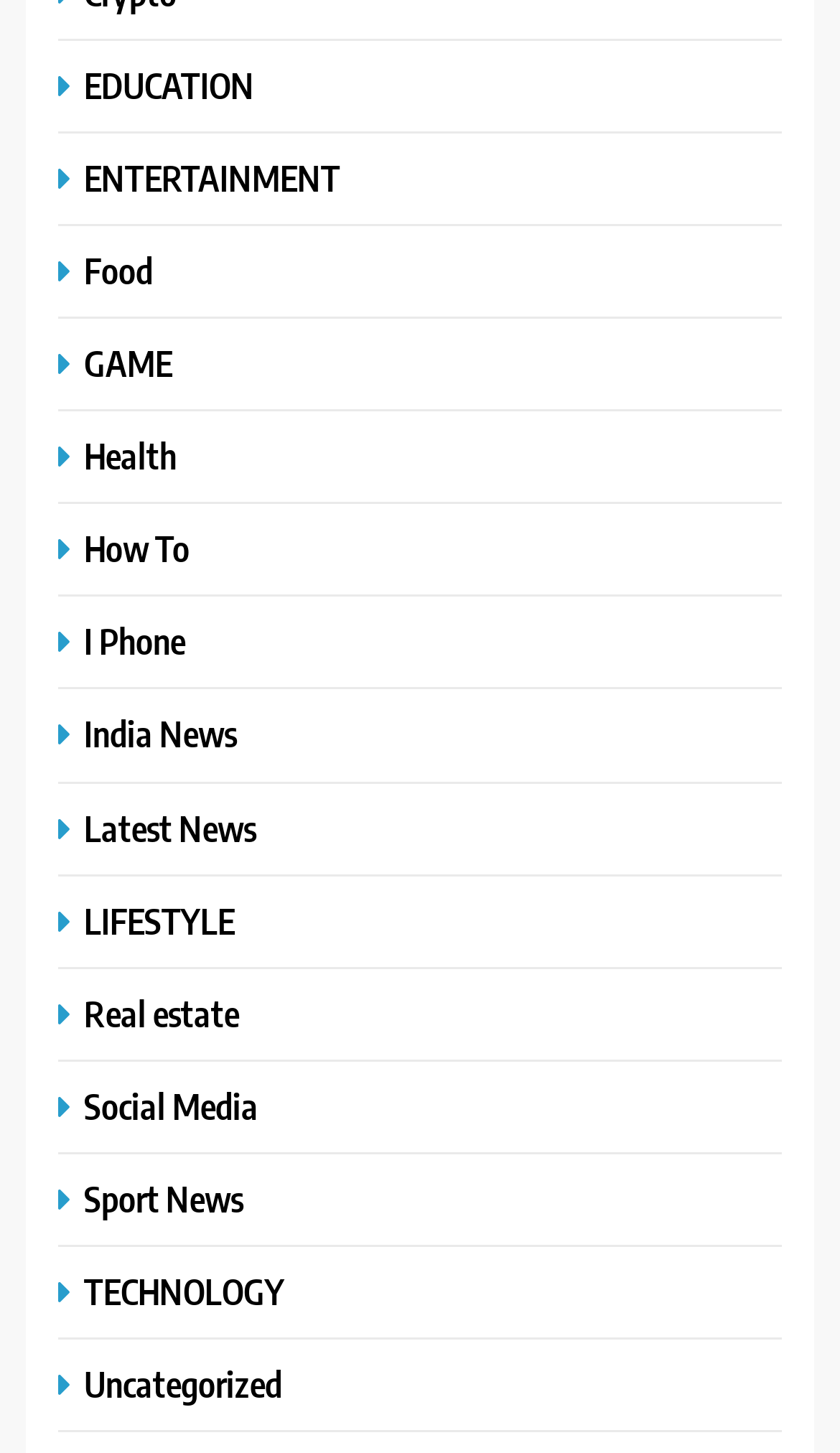Provide your answer in one word or a succinct phrase for the question: 
What is the last category on the webpage?

Uncategorized